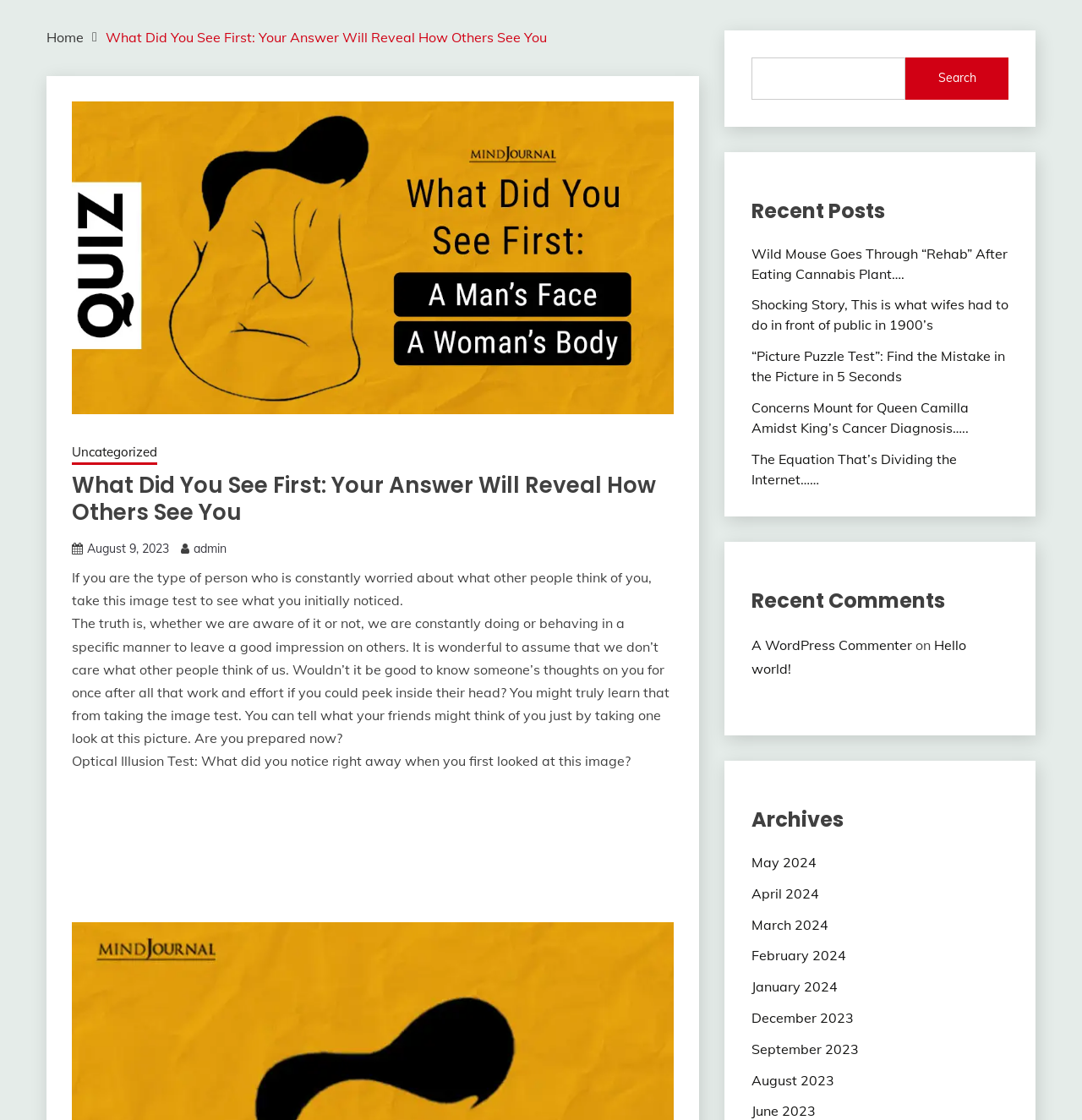Based on the element description, predict the bounding box coordinates (top-left x, top-left y, bottom-right x, bottom-right y) for the UI element in the screenshot: parent_node: Skip to content

[0.941, 0.429, 0.977, 0.46]